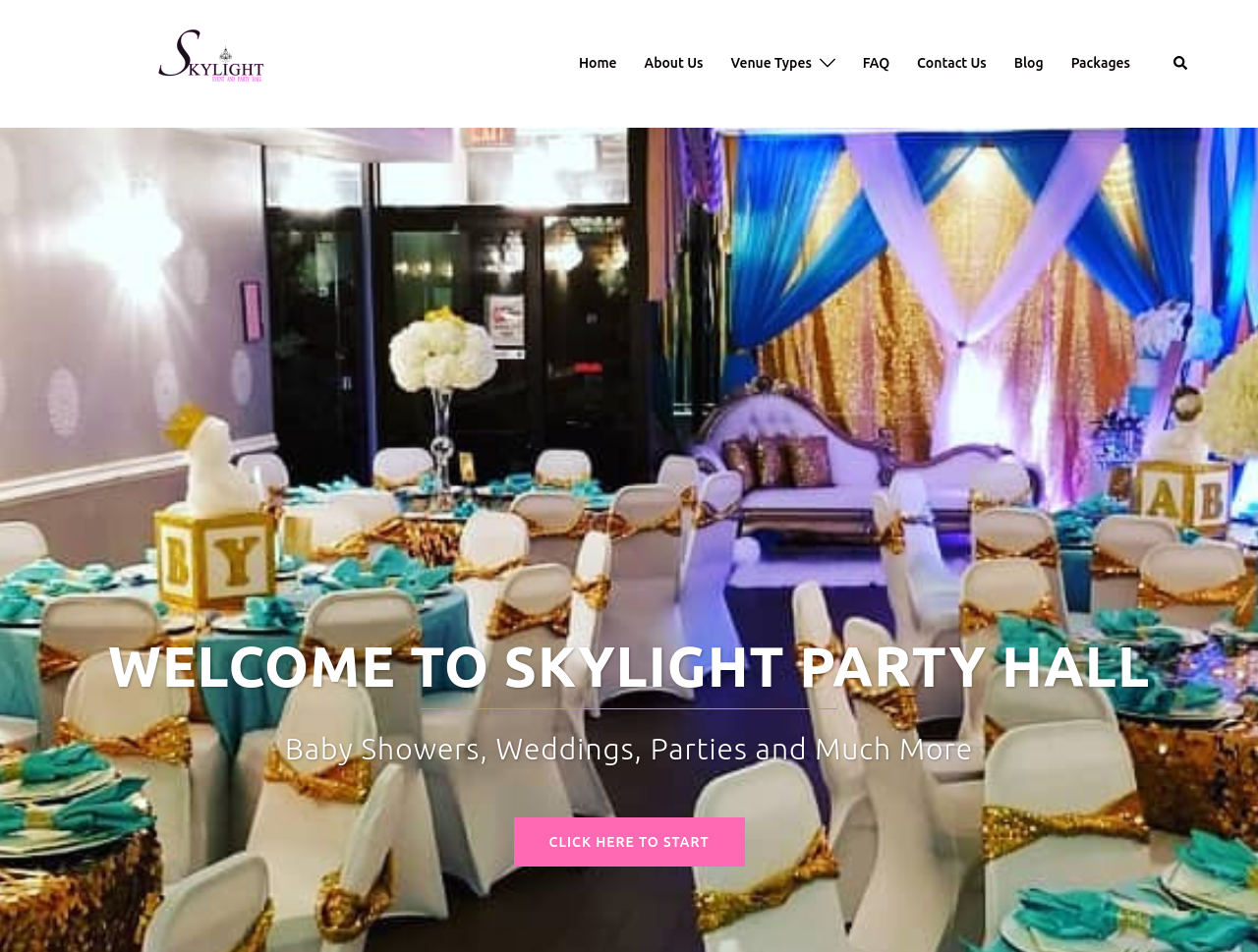Reply to the question below using a single word or brief phrase:
What is the name of the party hall?

Skylight Party Hall